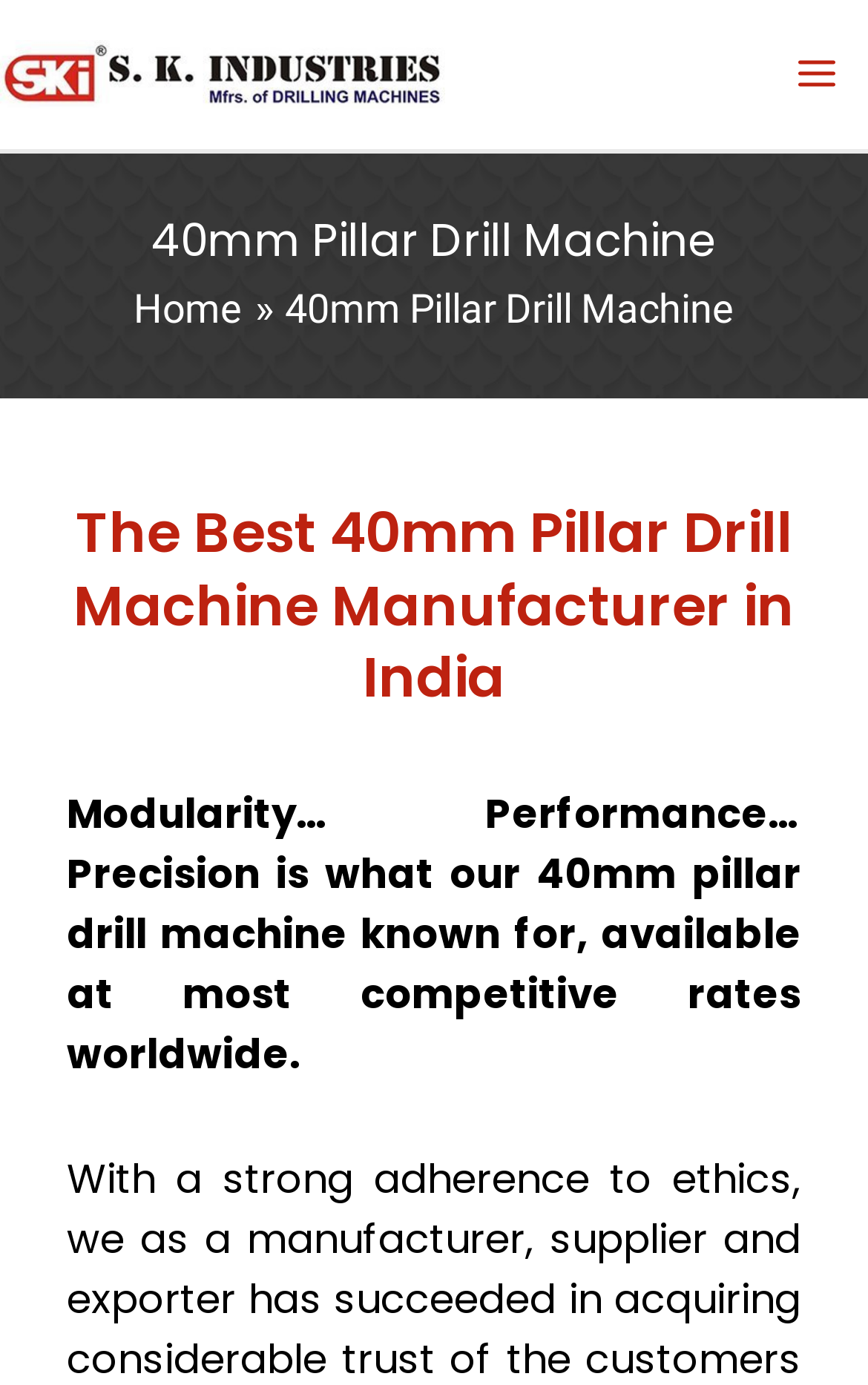Extract the bounding box coordinates for the UI element described as: "Home".

[0.154, 0.206, 0.28, 0.239]